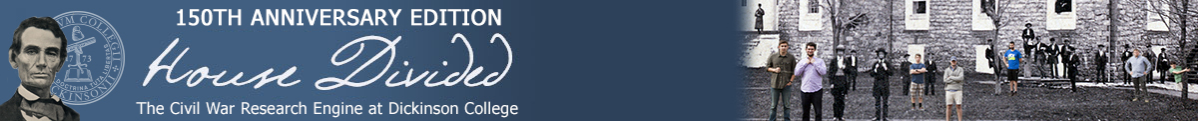Give an elaborate caption for the image.

The image features the header for "House Divided," a 150th Anniversary Edition of The Civil War Research Engine at Dickinson College. It prominently displays an artistic rendering of Abraham Lincoln on the left, symbolizing his historical significance during the Civil War era. The banner is styled in a deep blue background, with the title "House Divided" in elegant white script, emphasizing the theme of division during the Civil War. On the right, a group of individuals stands in front of a historic stone building, representing a blend of the past and present, and highlighting the project's community engagement. This header visually unites historical homage with contemporary scholarship, inviting viewers to explore the rich resources available through Dickinson College's initiative.